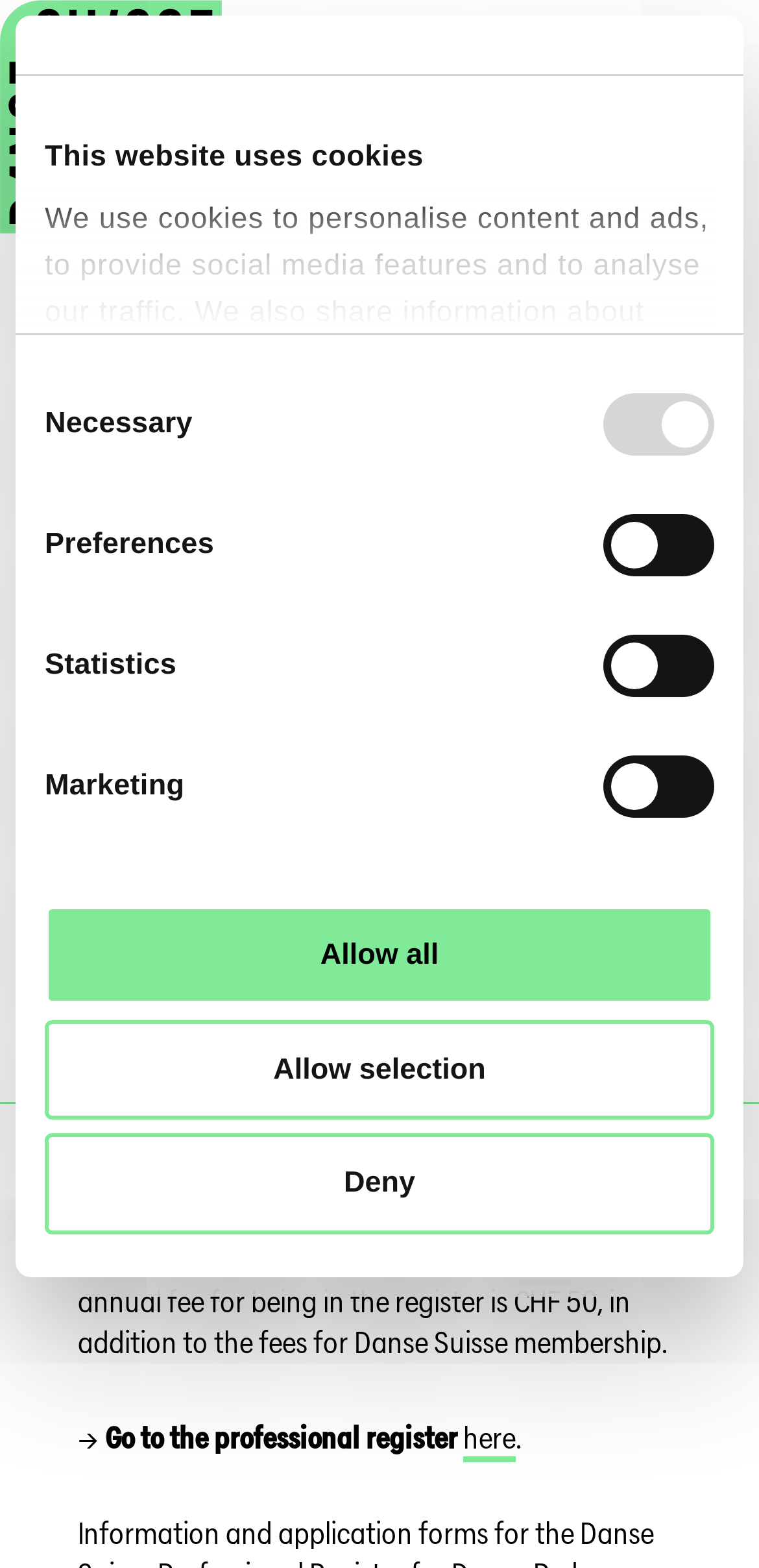Locate the bounding box coordinates of the region to be clicked to comply with the following instruction: "View the fees for admission". The coordinates must be four float numbers between 0 and 1, in the form [left, top, right, bottom].

[0.682, 0.792, 0.751, 0.82]